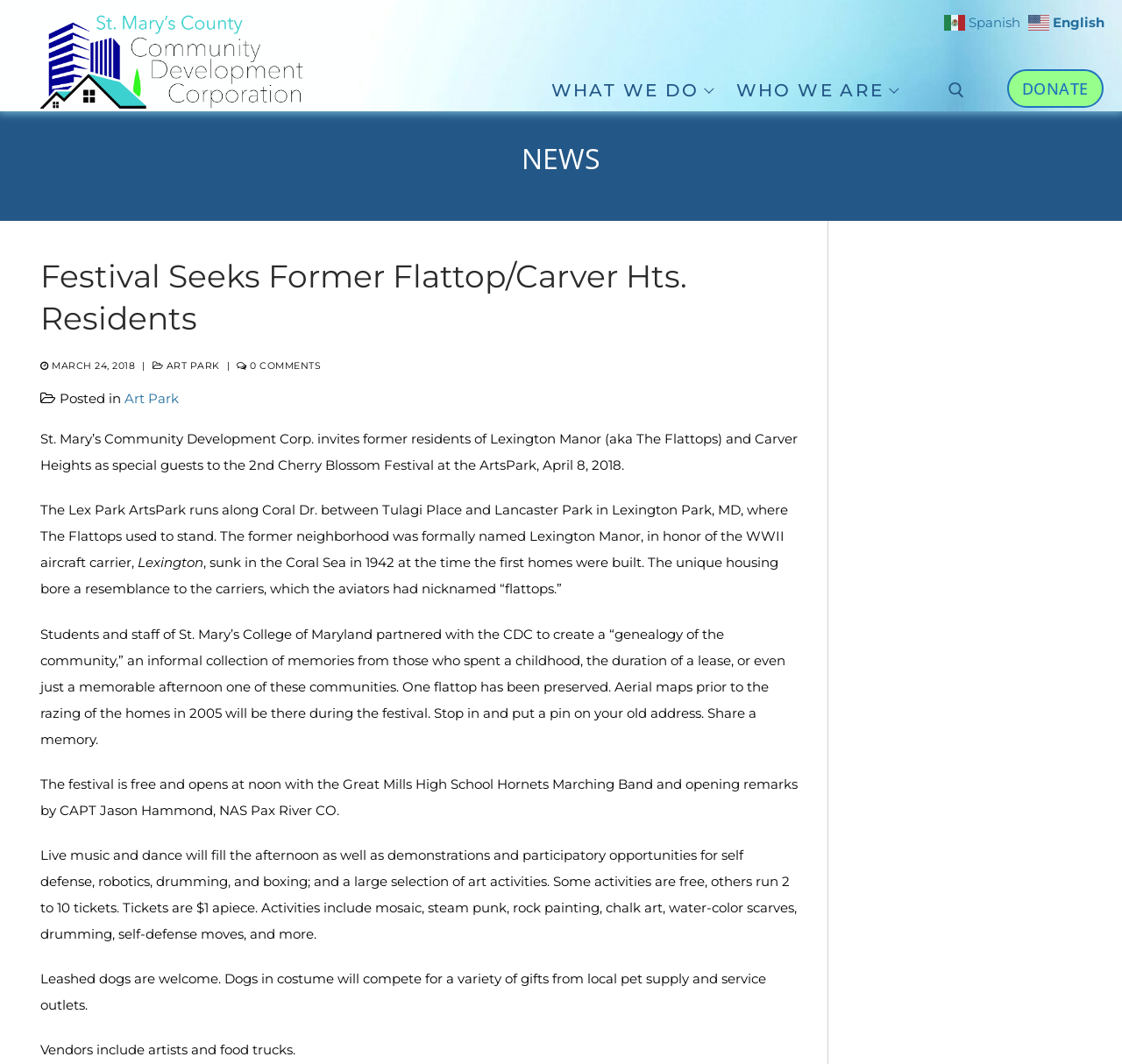Determine the bounding box coordinates for the clickable element required to fulfill the instruction: "Search for something". Provide the coordinates as four float numbers between 0 and 1, i.e., [left, top, right, bottom].

[0.651, 0.137, 0.87, 0.187]